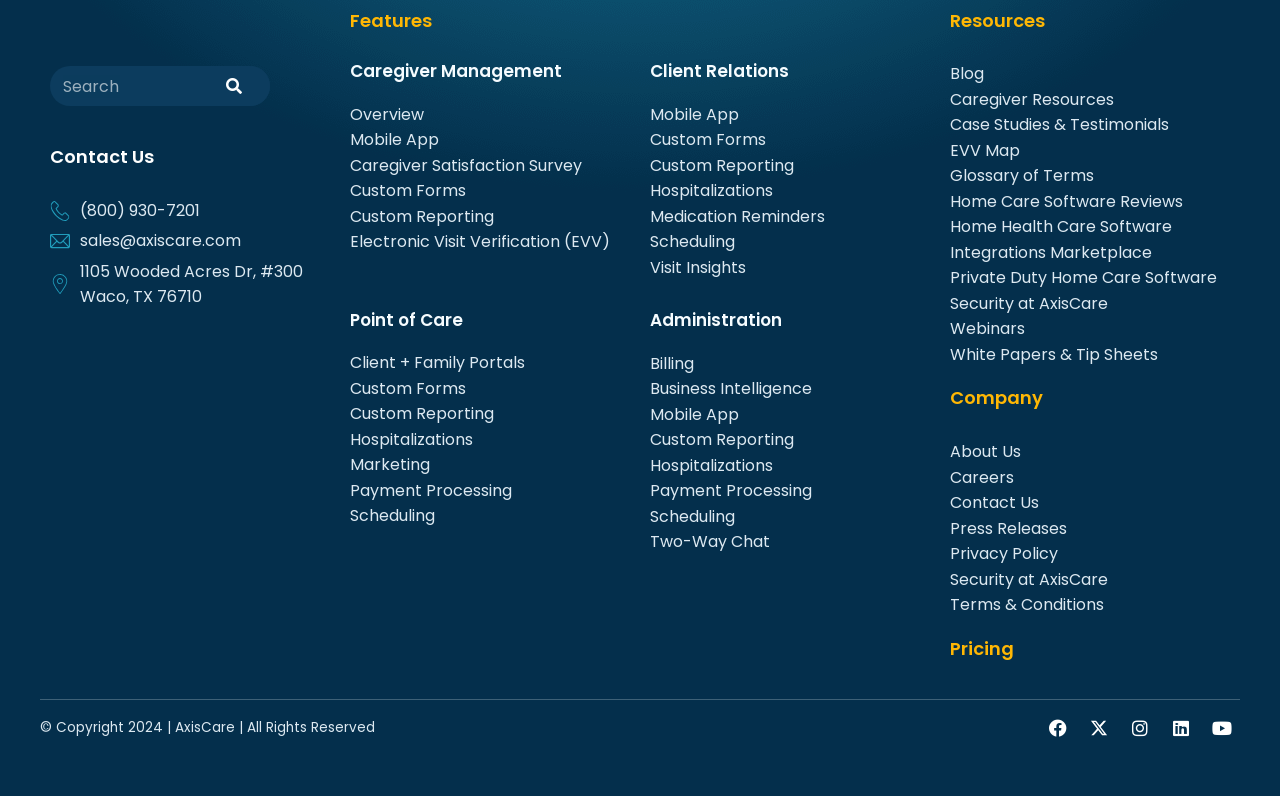What is the phone number to contact AxisCare?
Could you answer the question in a detailed manner, providing as much information as possible?

I found the phone number by looking at the link element with the text '(800) 930-7201' which is located under the 'Contact Us' heading.